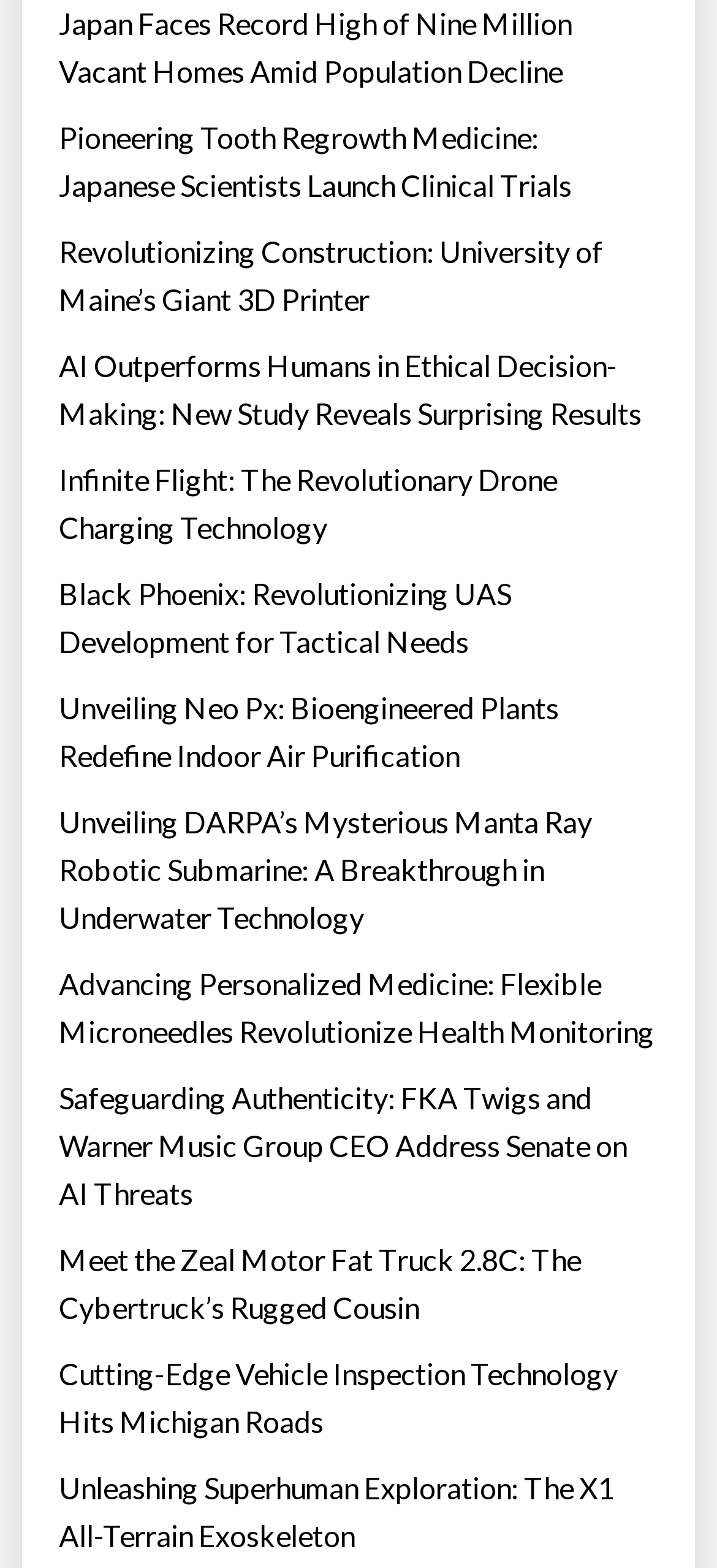Are all article links related to technology?
Look at the screenshot and respond with one word or a short phrase.

Yes